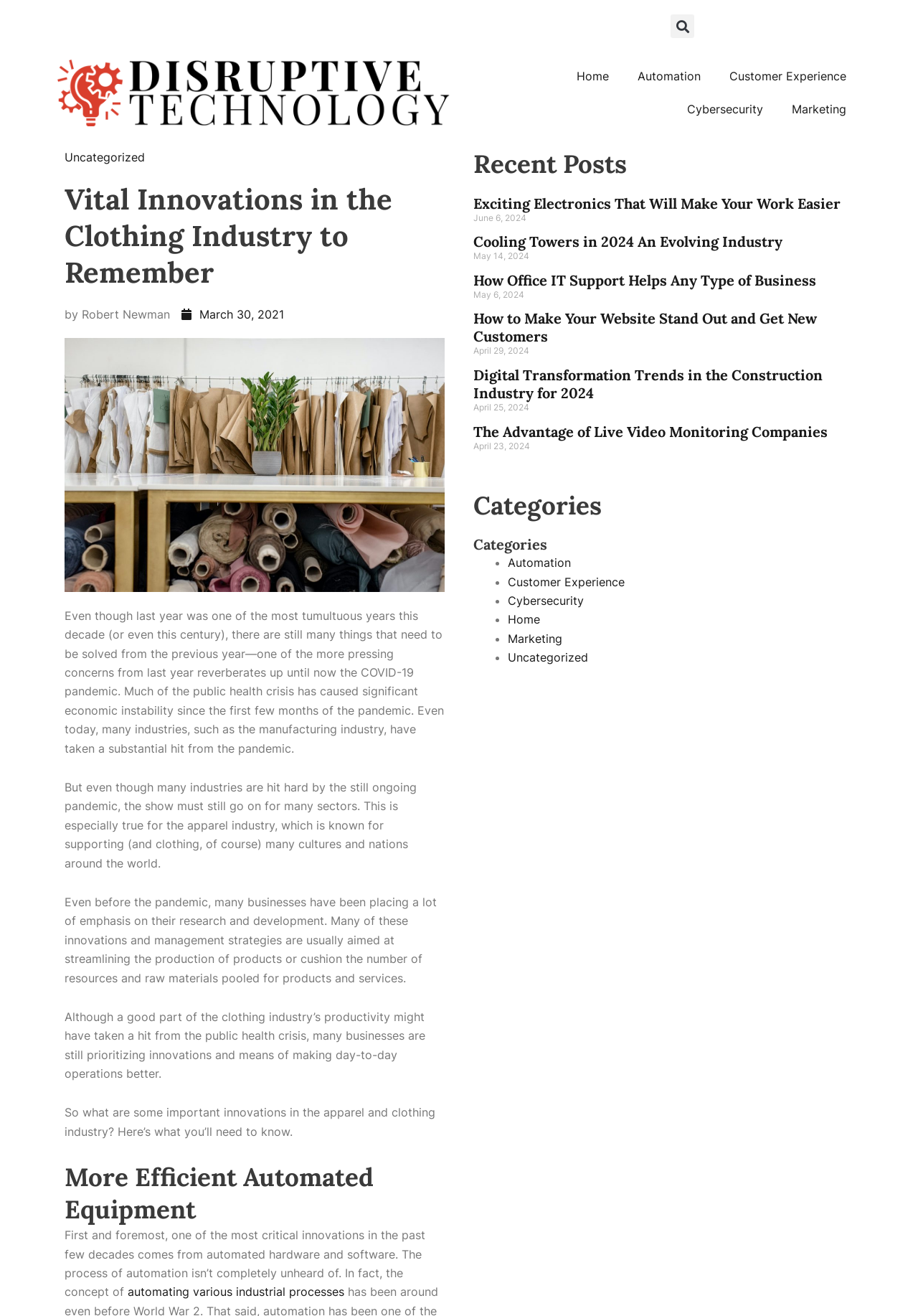Find the bounding box coordinates for the area you need to click to carry out the instruction: "Visit our apartments". The coordinates should be four float numbers between 0 and 1, indicated as [left, top, right, bottom].

None